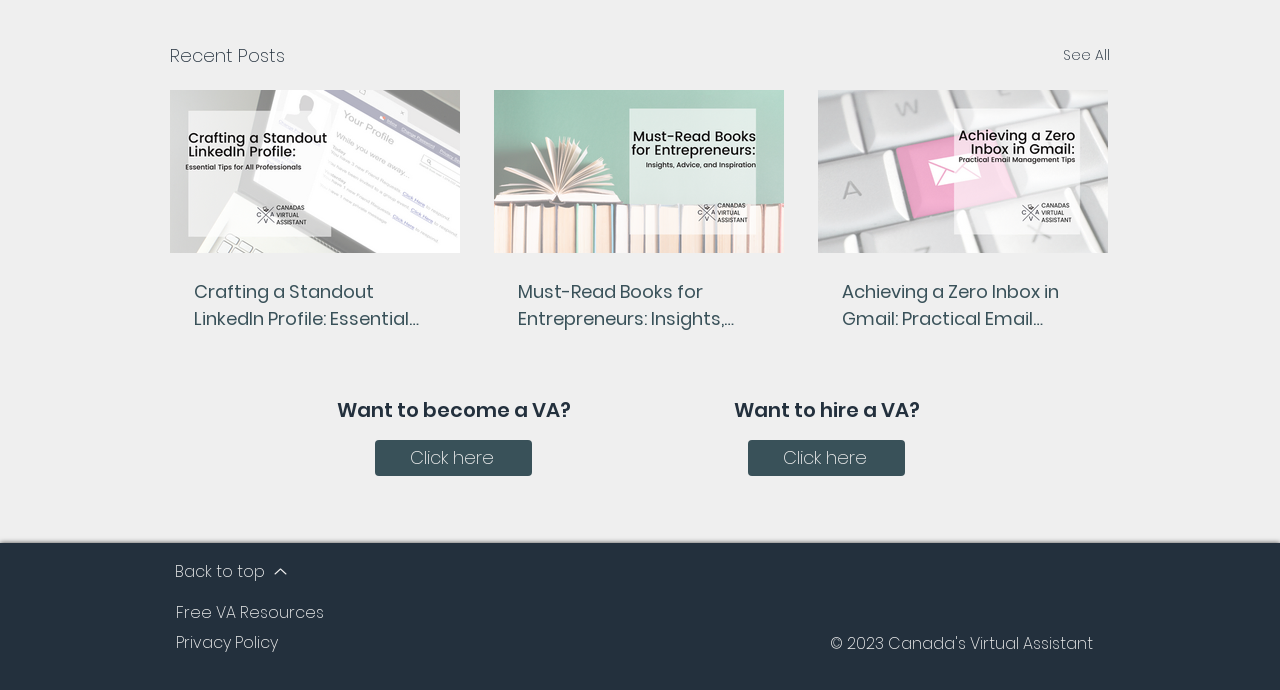Extract the bounding box coordinates of the UI element described by: "aria-label="Instagram"". The coordinates should include four float numbers ranging from 0 to 1, e.g., [left, top, right, bottom].

[0.787, 0.811, 0.815, 0.863]